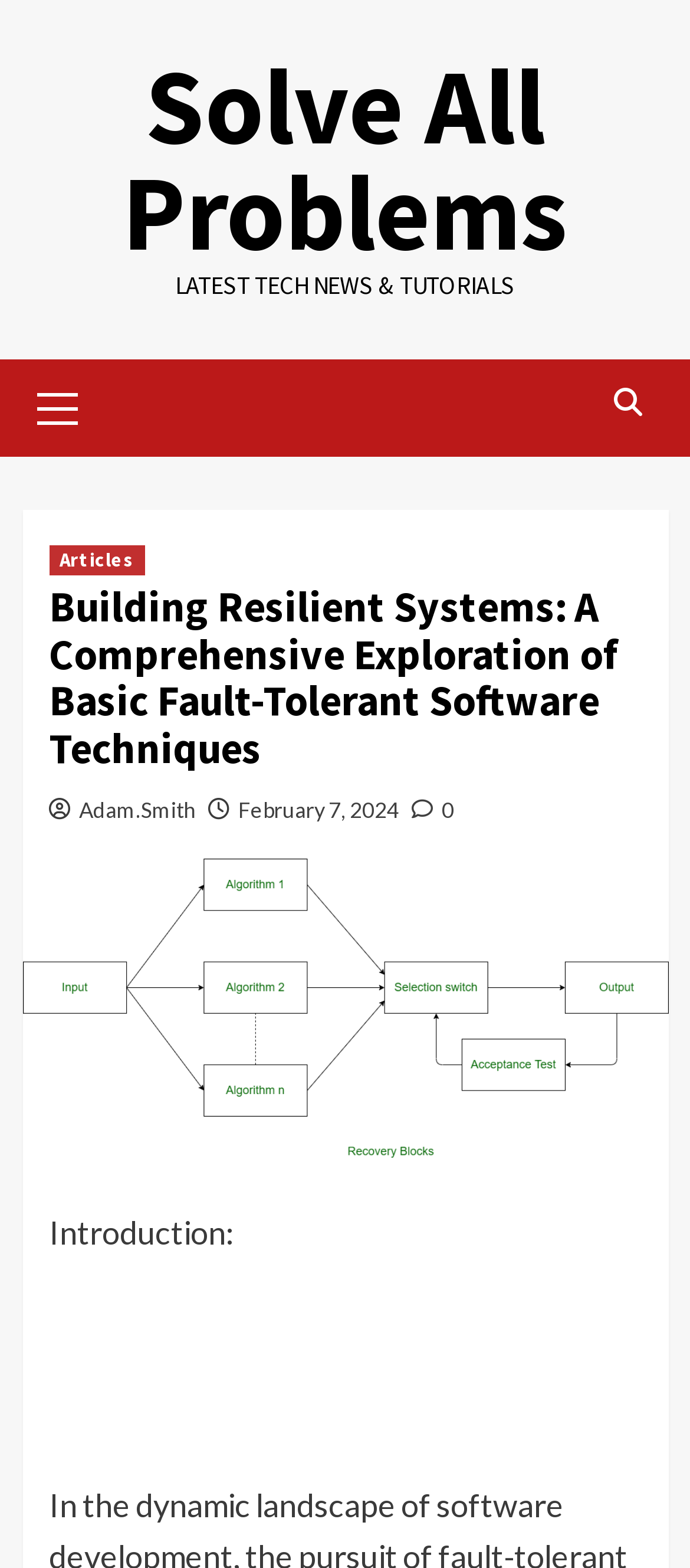What is the name of the author?
Kindly offer a detailed explanation using the data available in the image.

I found the author's name by looking at the header section of the webpage, where it says 'Building Resilient Systems: A Comprehensive Exploration of Basic Fault-Tolerant Software Techniques' and below it, there is a link with the text 'Adam.Smith', which I assume is the author's name.